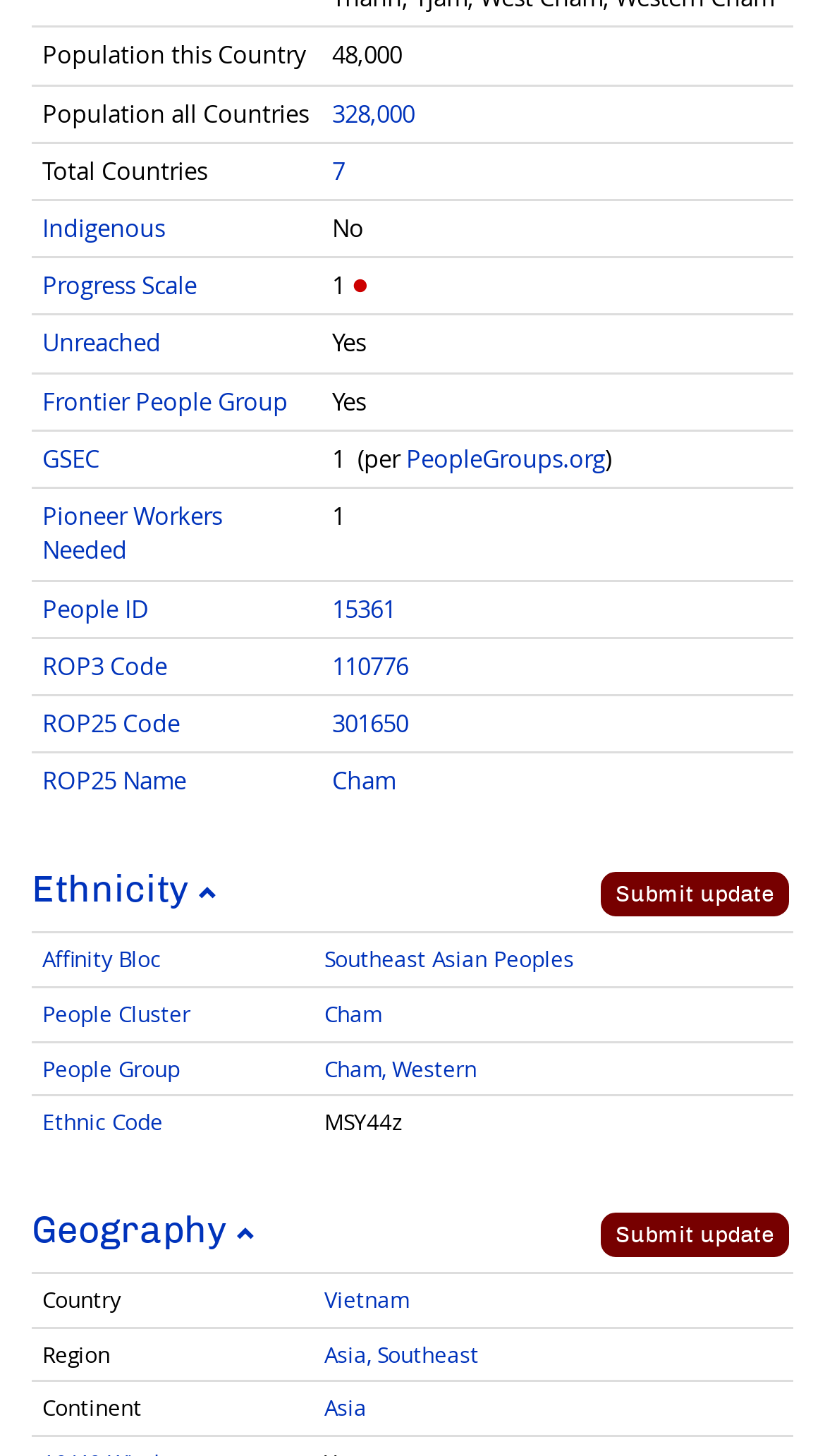Calculate the bounding box coordinates for the UI element based on the following description: "Southeast Asian Peoples". Ensure the coordinates are four float numbers between 0 and 1, i.e., [left, top, right, bottom].

[0.393, 0.649, 0.695, 0.669]